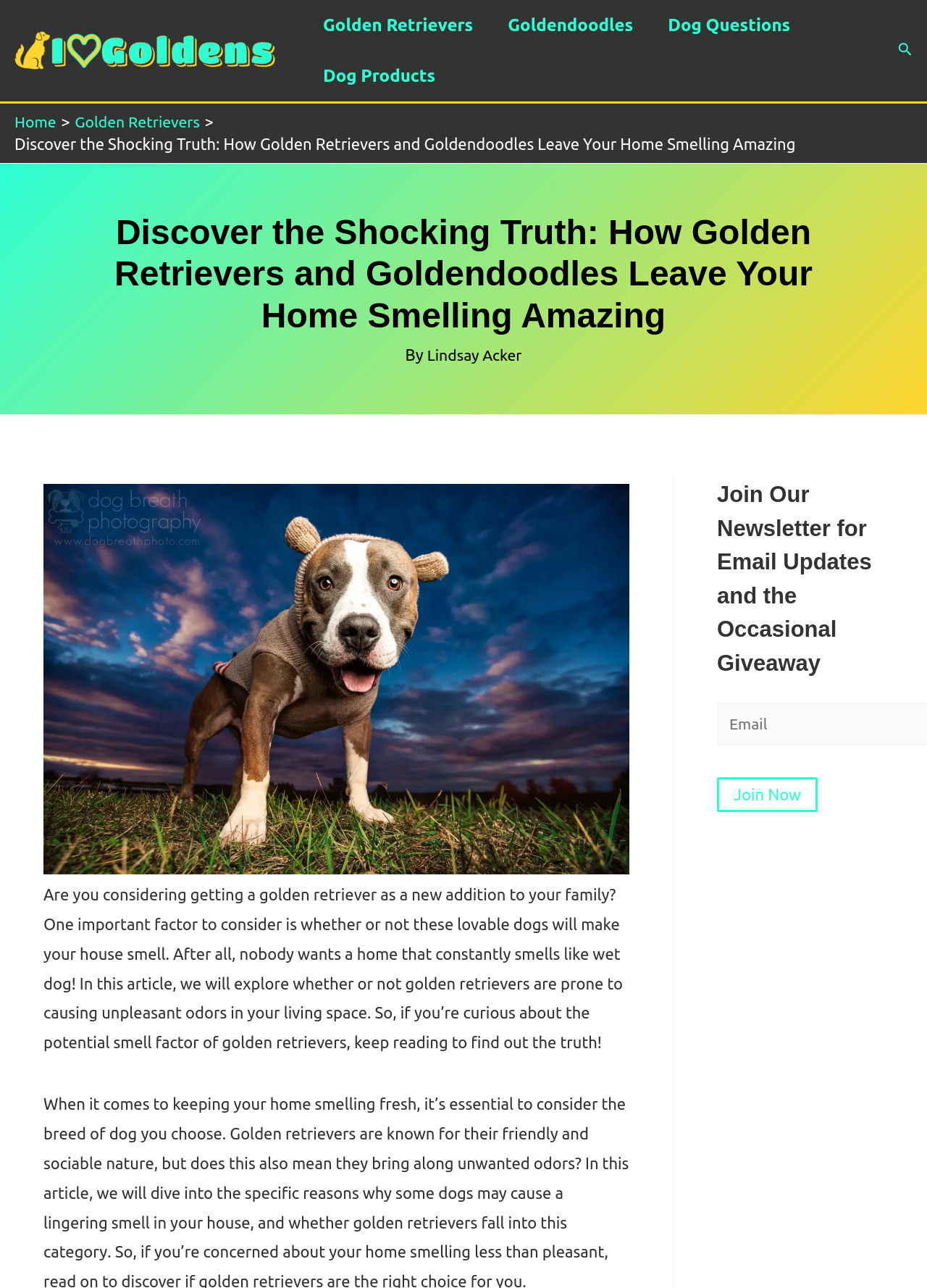Please indicate the bounding box coordinates for the clickable area to complete the following task: "Find Us". The coordinates should be specified as four float numbers between 0 and 1, i.e., [left, top, right, bottom].

None